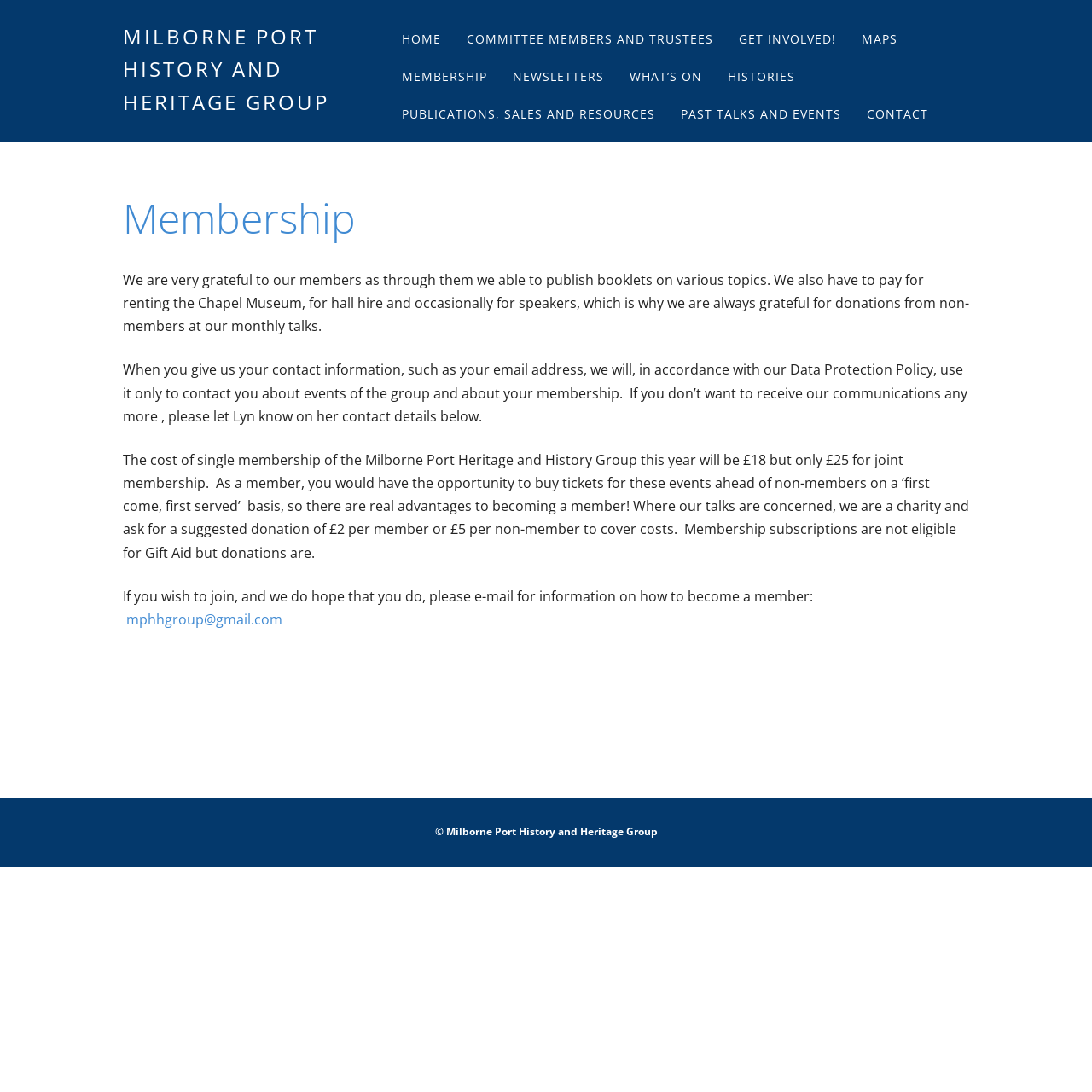Can you show the bounding box coordinates of the region to click on to complete the task described in the instruction: "Click the Skip to content link"?

[0.352, 0.02, 0.398, 0.079]